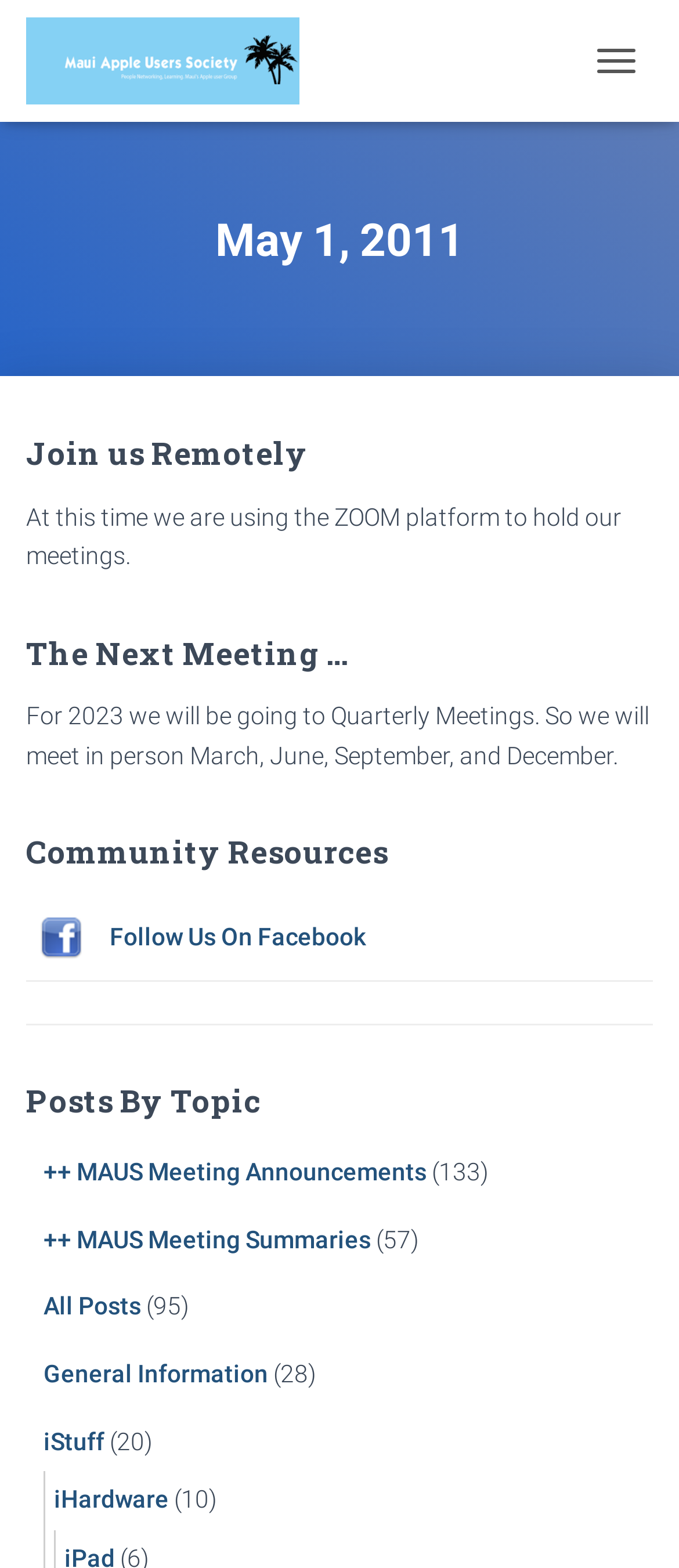What is the topic of the next meeting?
Based on the screenshot, provide your answer in one word or phrase.

Not specified